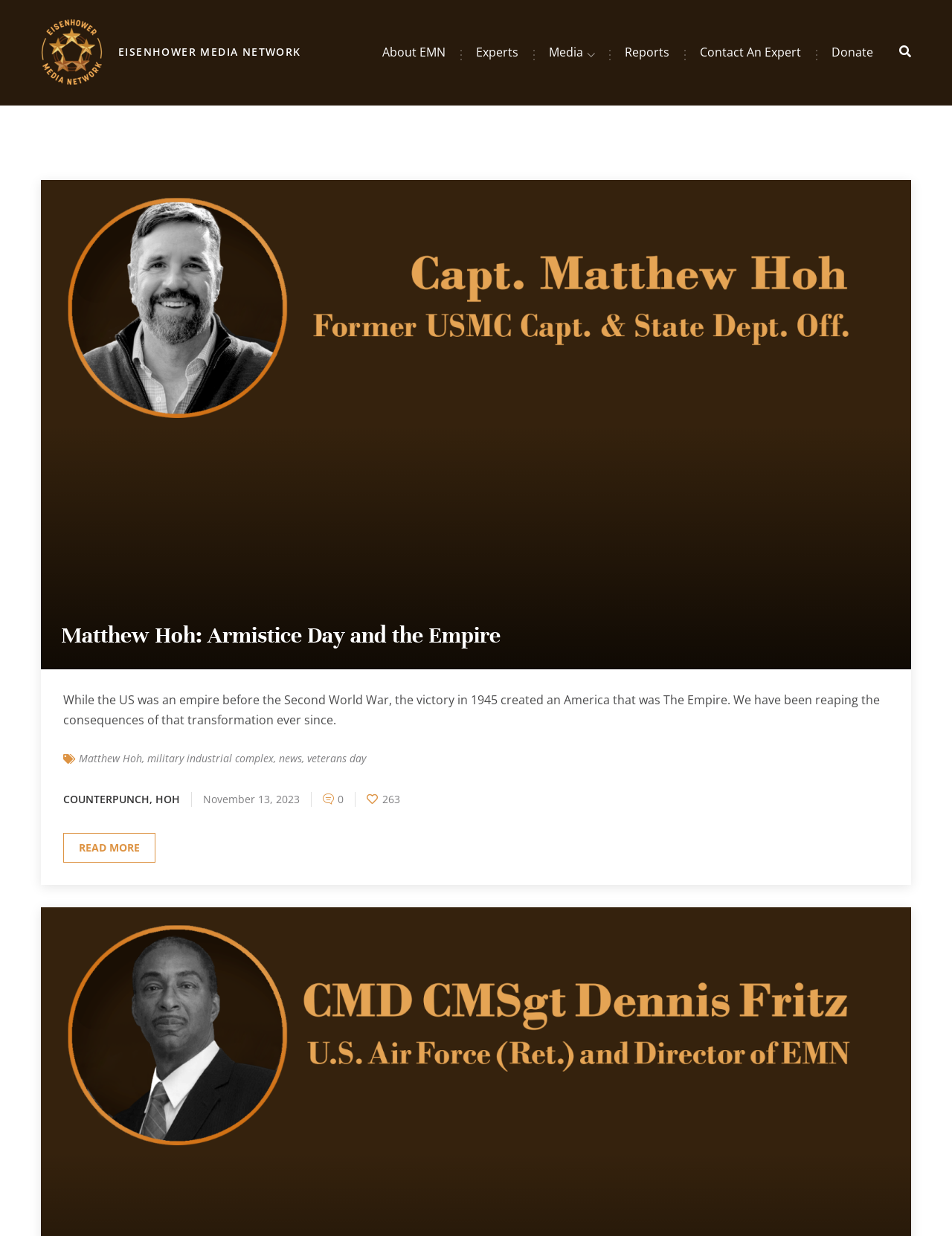Based on the element description: "Counterpunch", identify the bounding box coordinates for this UI element. The coordinates must be four float numbers between 0 and 1, listed as [left, top, right, bottom].

[0.066, 0.641, 0.157, 0.652]